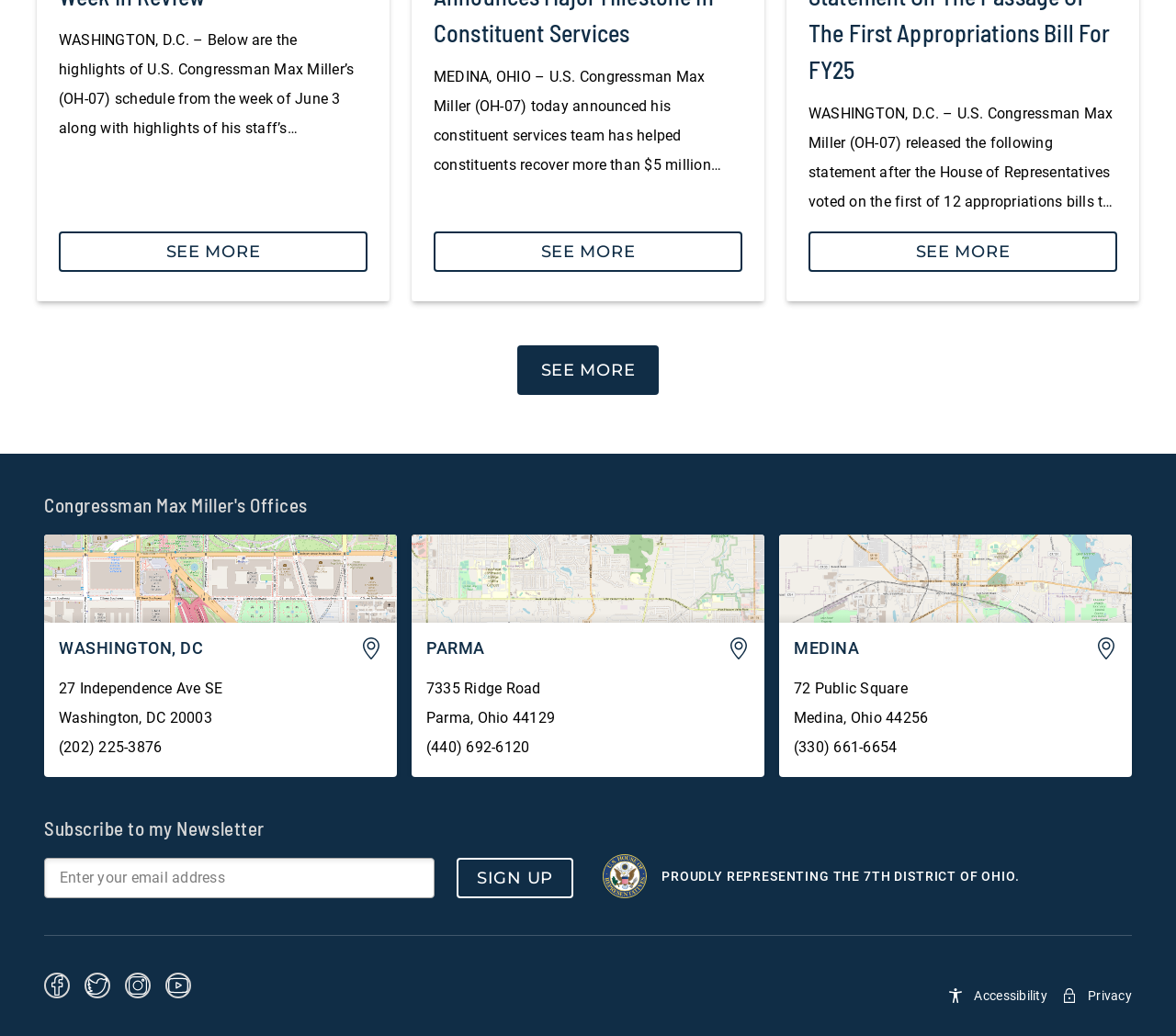Locate the bounding box coordinates of the area where you should click to accomplish the instruction: "Enter your email address to subscribe to the newsletter".

[0.051, 0.833, 0.356, 0.862]